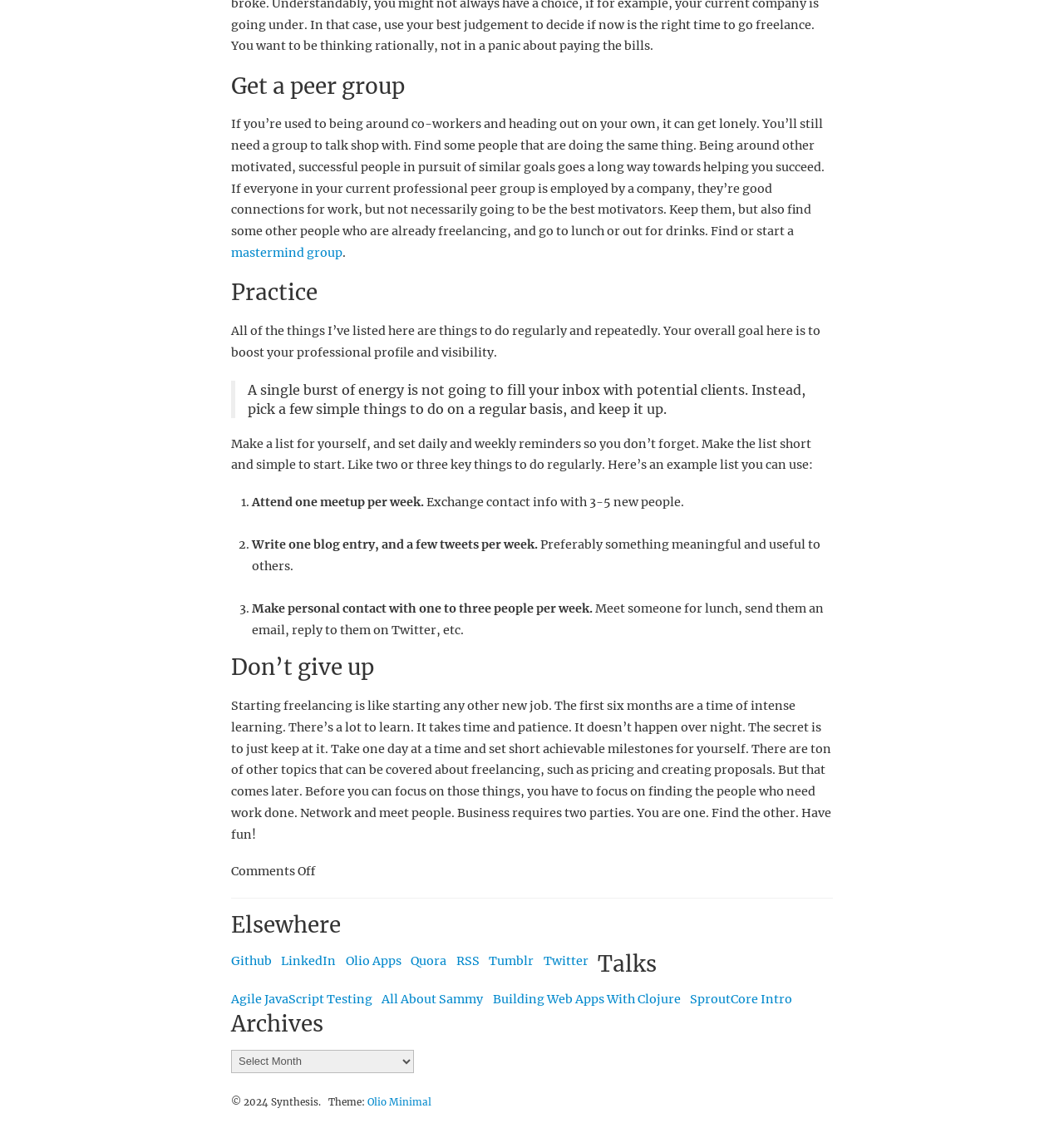Find the bounding box coordinates of the area to click in order to follow the instruction: "Follow the 'Github' link".

[0.217, 0.849, 0.255, 0.862]